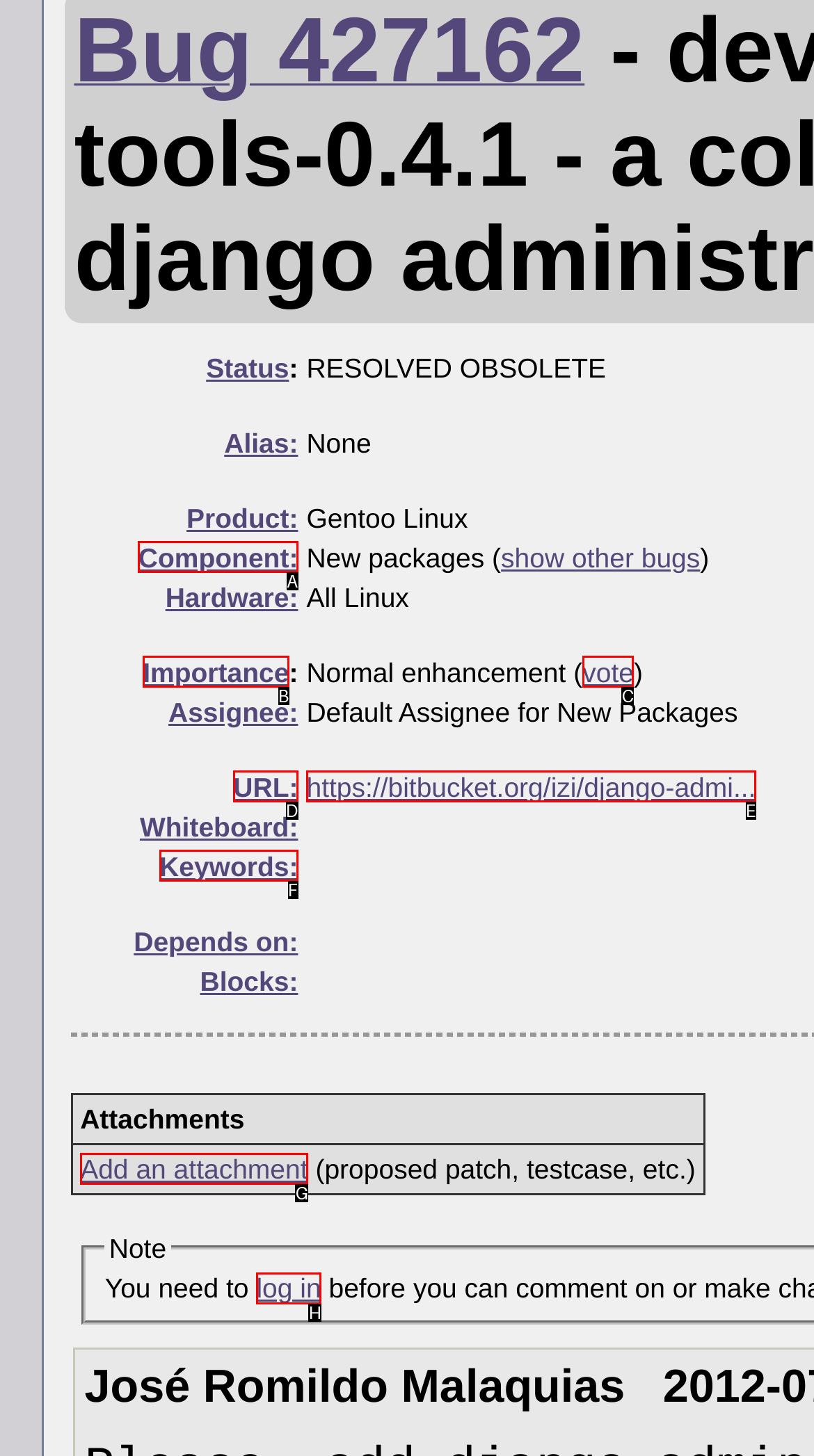Which option aligns with the description: Add an attachment? Respond by selecting the correct letter.

G